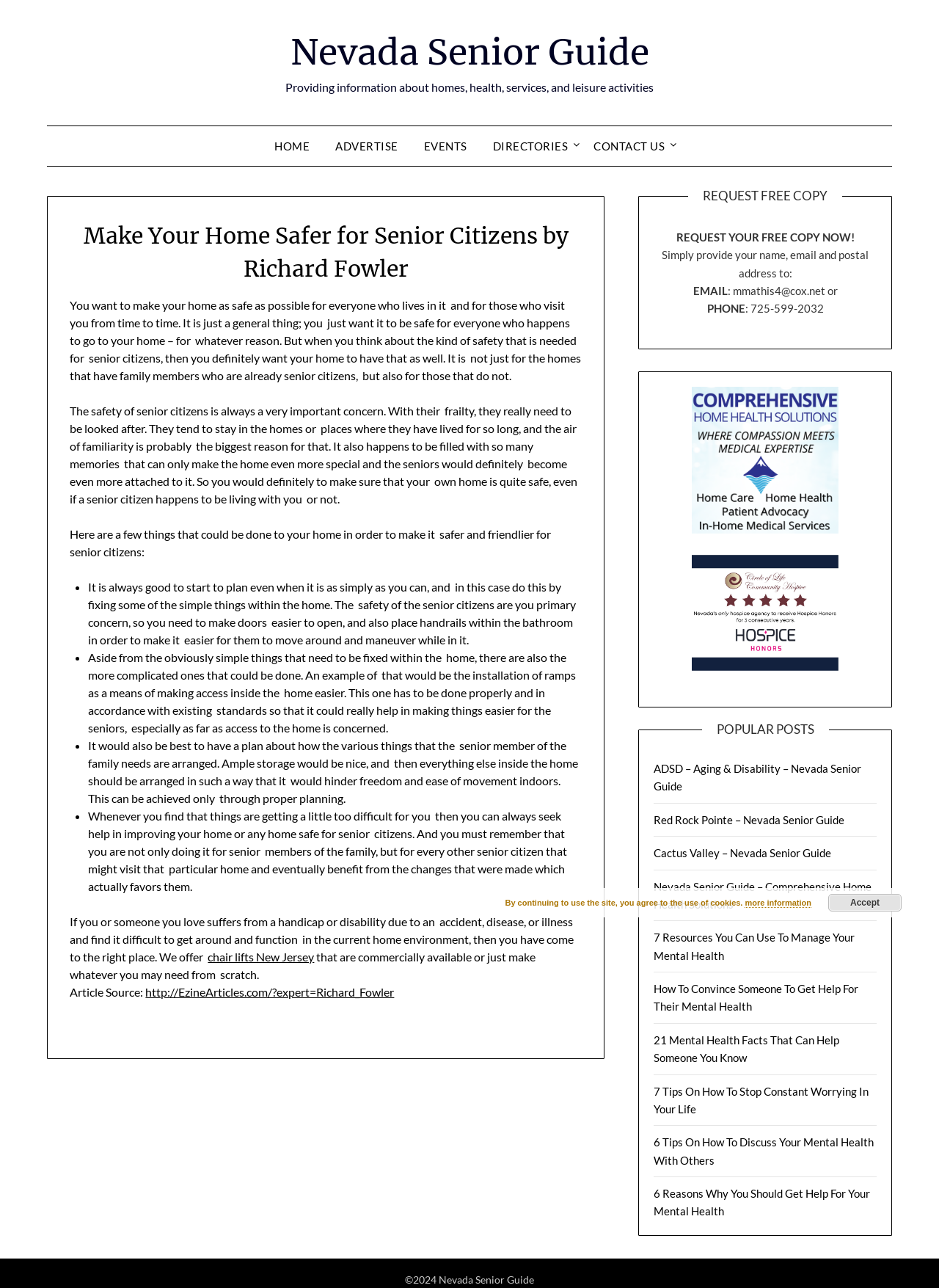Provide an in-depth description of the elements and layout of the webpage.

The webpage is about making homes safer for senior citizens, with a focus on providing information and resources for seniors, their families, and caregivers. At the top of the page, there is a navigation menu with links to "HOME", "ADVERTISE", "EVENTS", "DIRECTORIES", and "CONTACT US". Below the navigation menu, there is a main article section that takes up most of the page.

The article is titled "Make Your Home Safer for Senior Citizens by Richard Fowler" and is divided into several sections. The first section discusses the importance of making homes safe for senior citizens, highlighting their frailty and the need for familiarity. The second section provides tips on how to make homes safer, including fixing simple things, installing ramps, and having a plan for arranging essential items.

The article also includes a list of bullet points with additional suggestions, such as making doors easier to open and placing handrails in bathrooms. There is a section that mentions seeking help in improving homes for senior citizens, and another section that promotes chair lifts in New Jersey.

On the right side of the page, there is a complementary section with a heading "REQUEST FREE COPY" and a call-to-action to request a free copy of a resource. Below this, there are links to popular posts, including articles about aging and disability, home health solutions, and mental health resources.

At the bottom of the page, there is a copyright notice "©2024 Nevada Senior Guide" and a notification about the use of cookies, with a link to more information and an "Accept" button.